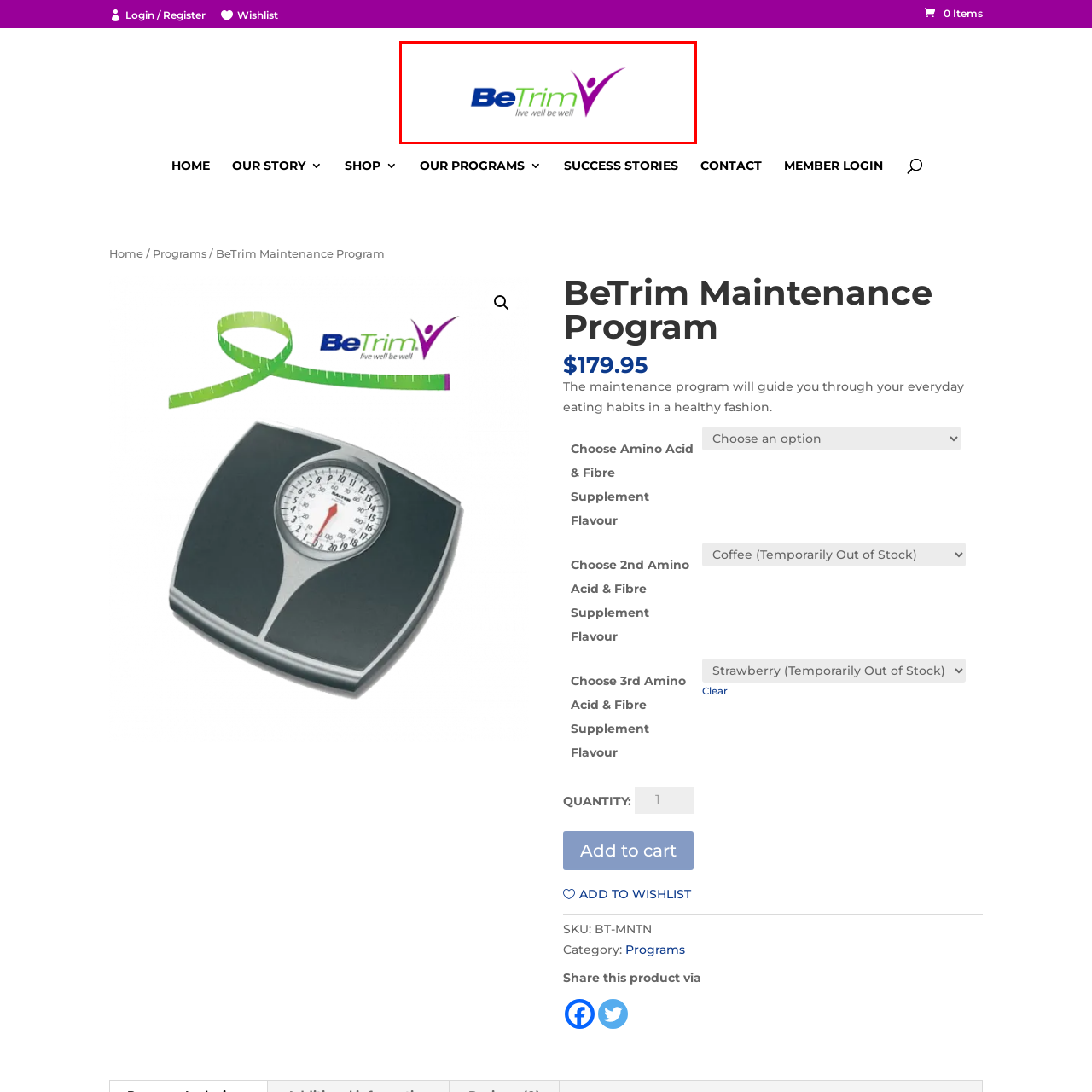What does the green accent symbolize?
Look at the area highlighted by the red bounding box and answer the question in detail, drawing from the specifics shown in the image.

The logo features a green accent that symbolizes vitality, which is a key aspect of the brand's focus on health and wellness.